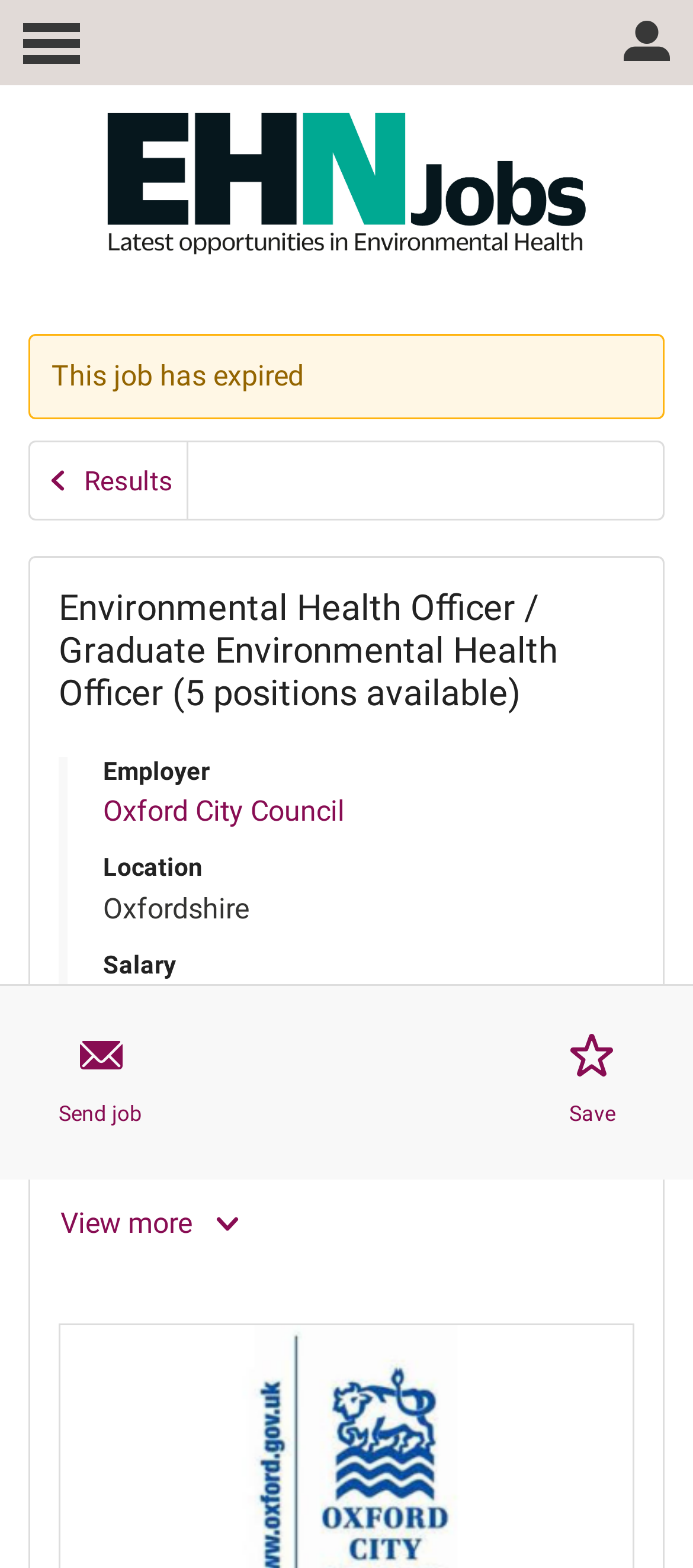Locate the bounding box coordinates of the item that should be clicked to fulfill the instruction: "Go to homepage".

[0.141, 0.152, 0.859, 0.172]